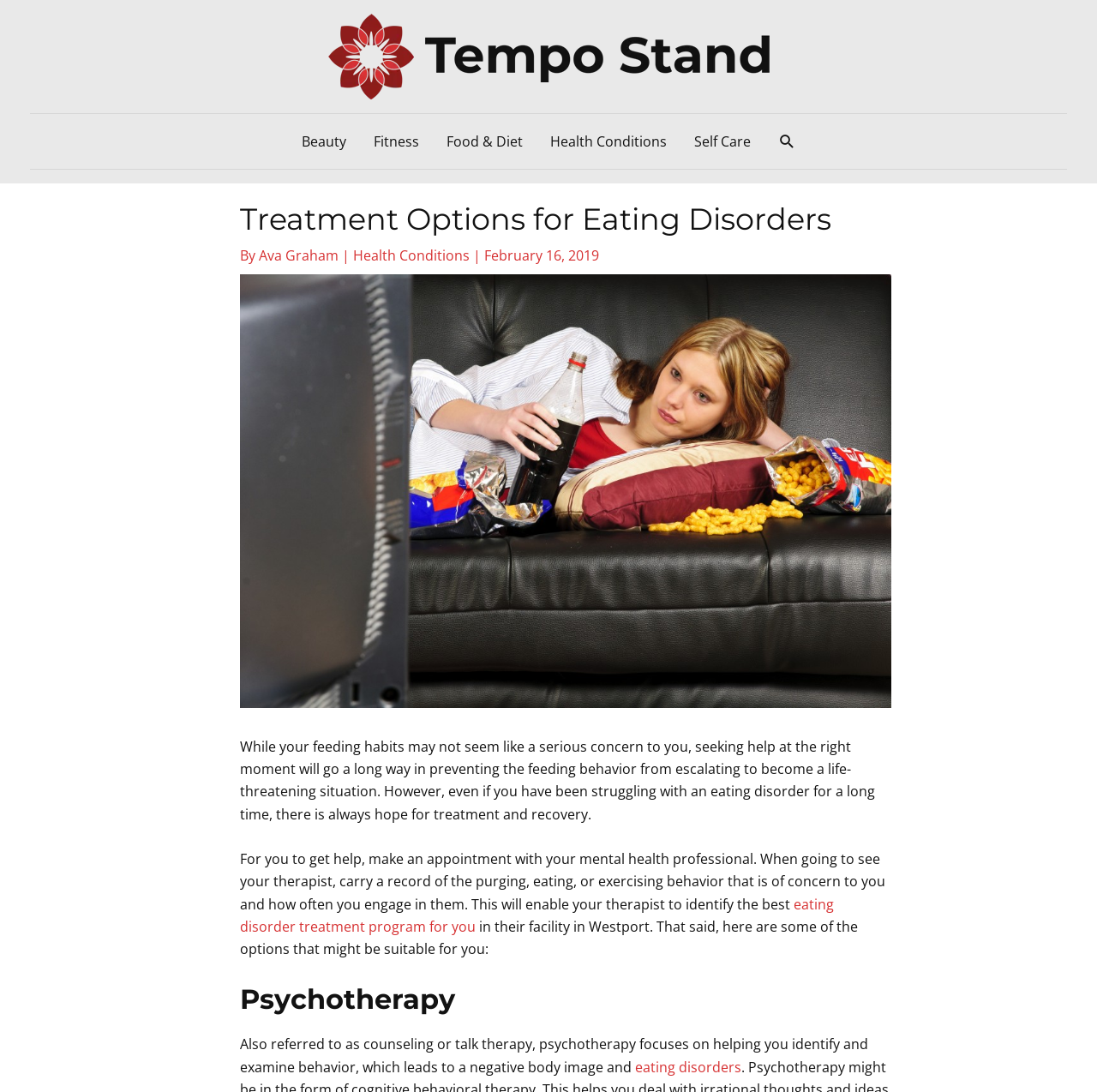Determine the bounding box coordinates (top-left x, top-left y, bottom-right x, bottom-right y) of the UI element described in the following text: Beauty

[0.262, 0.104, 0.328, 0.155]